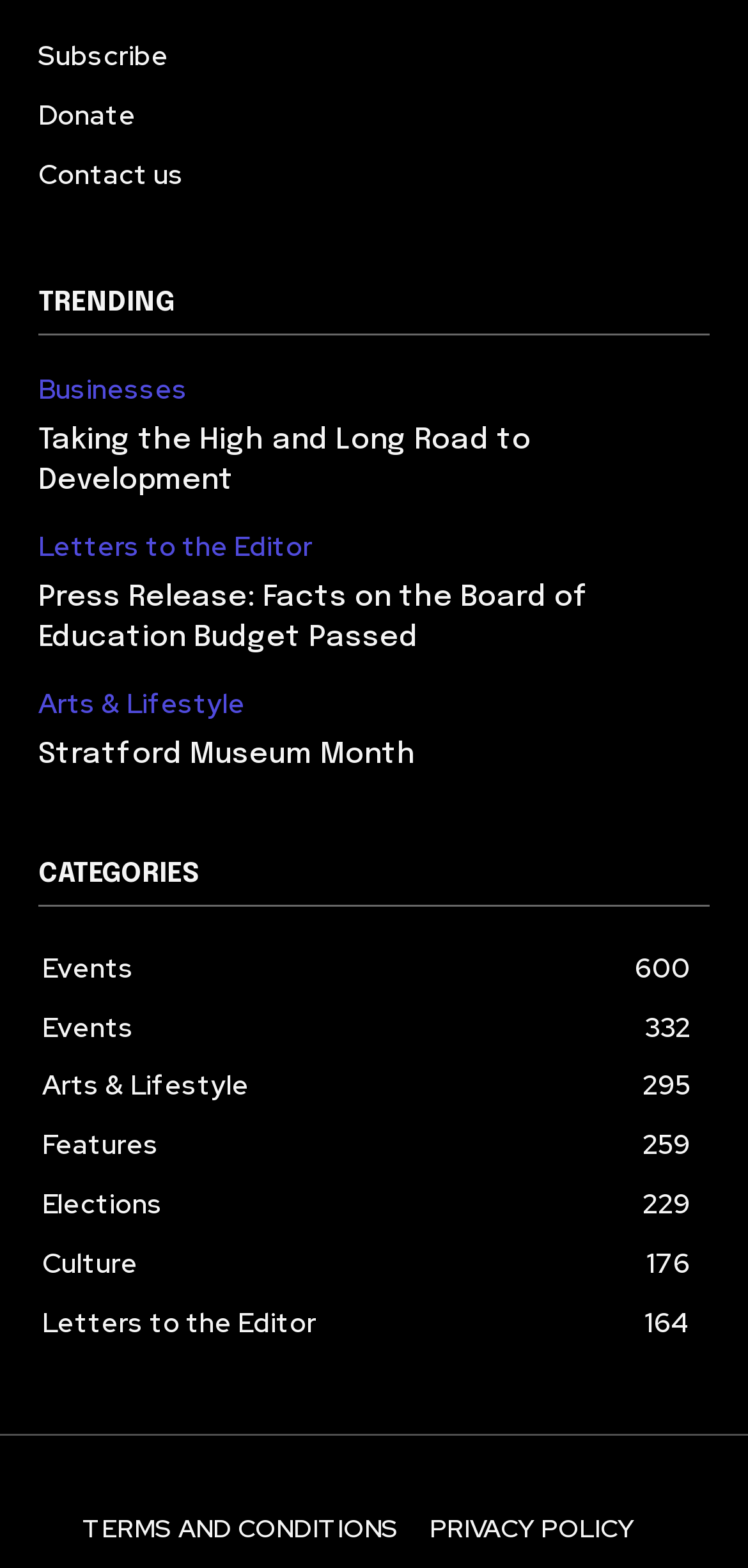Please provide a one-word or short phrase answer to the question:
What is the first link on the webpage?

Subscribe